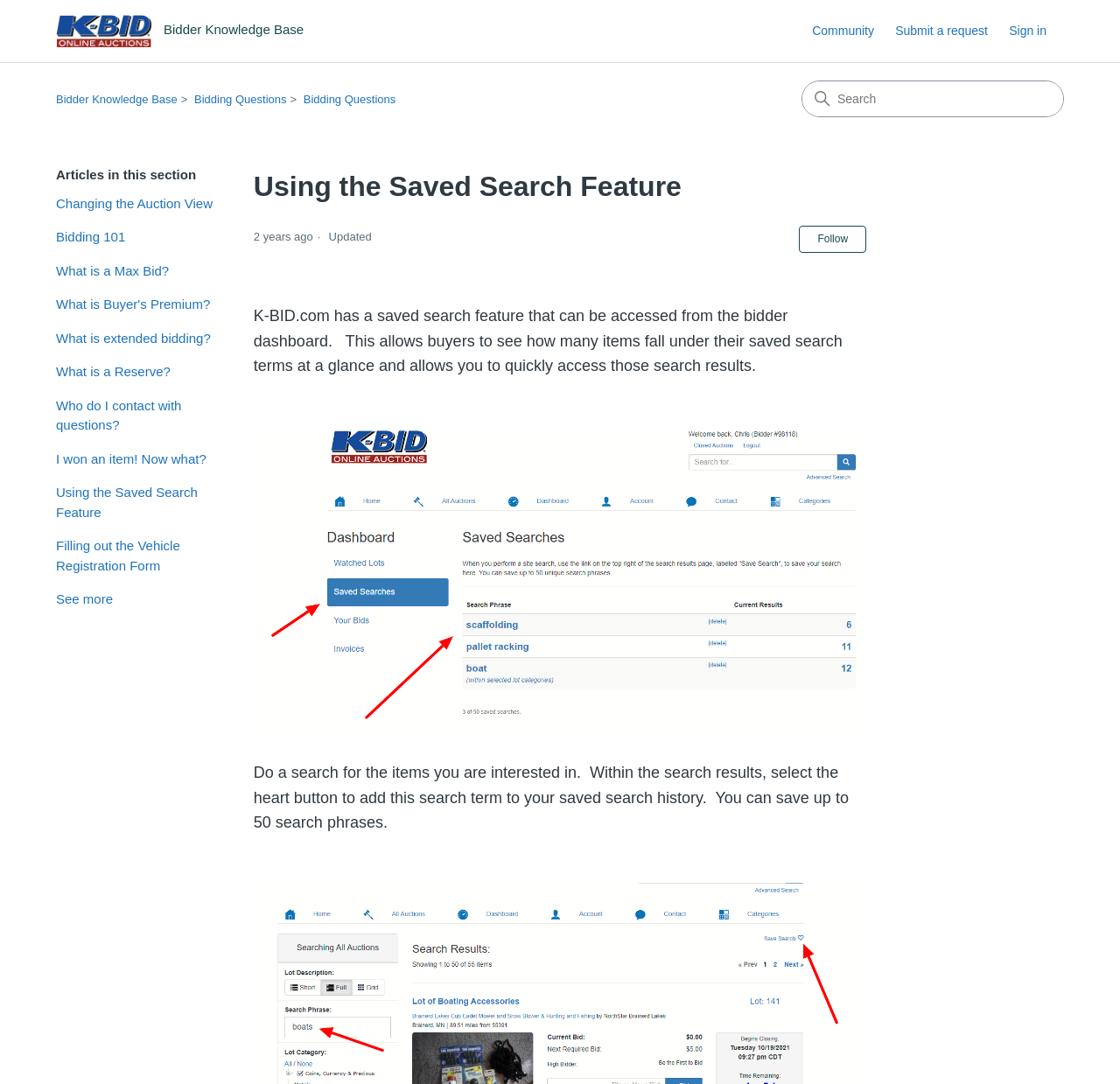Please mark the bounding box coordinates of the area that should be clicked to carry out the instruction: "Follow Article".

[0.714, 0.209, 0.774, 0.233]